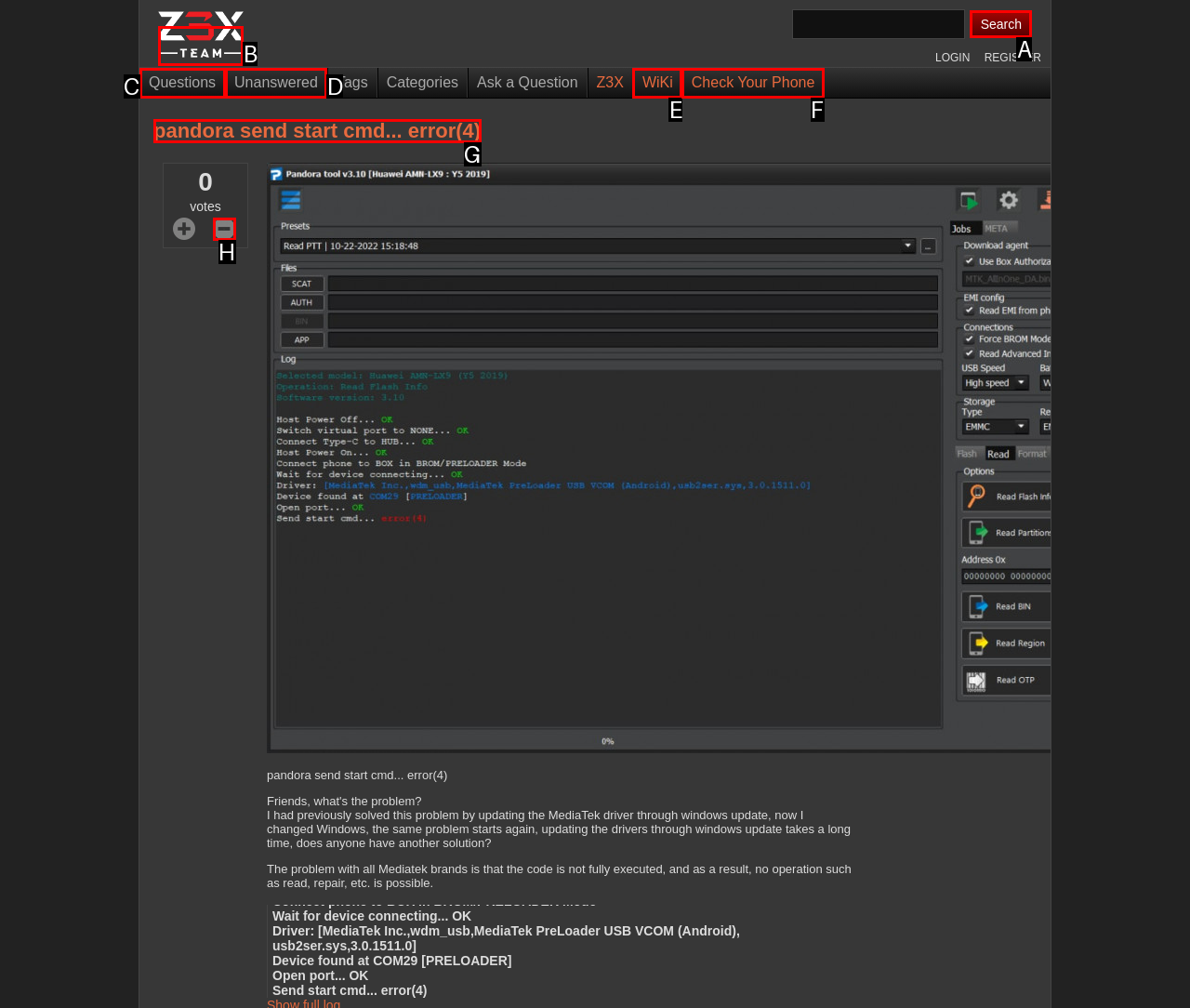Determine the letter of the element you should click to carry out the task: Search for a question
Answer with the letter from the given choices.

A